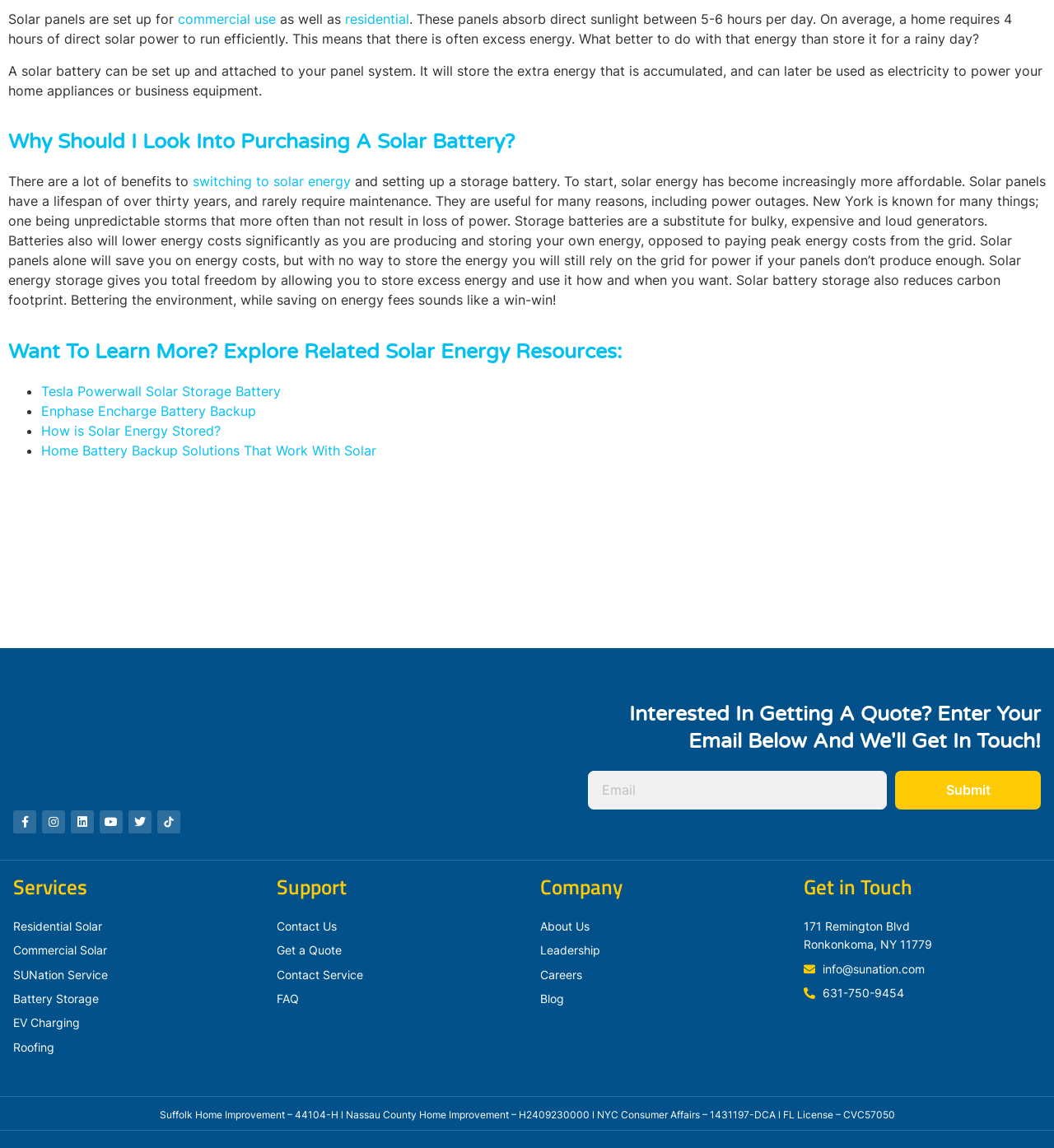What is the purpose of a solar battery?
Could you answer the question in a detailed manner, providing as much information as possible?

According to the webpage, a solar battery can be set up and attached to a panel system, storing the extra energy accumulated and later used as electricity to power home appliances or business equipment.